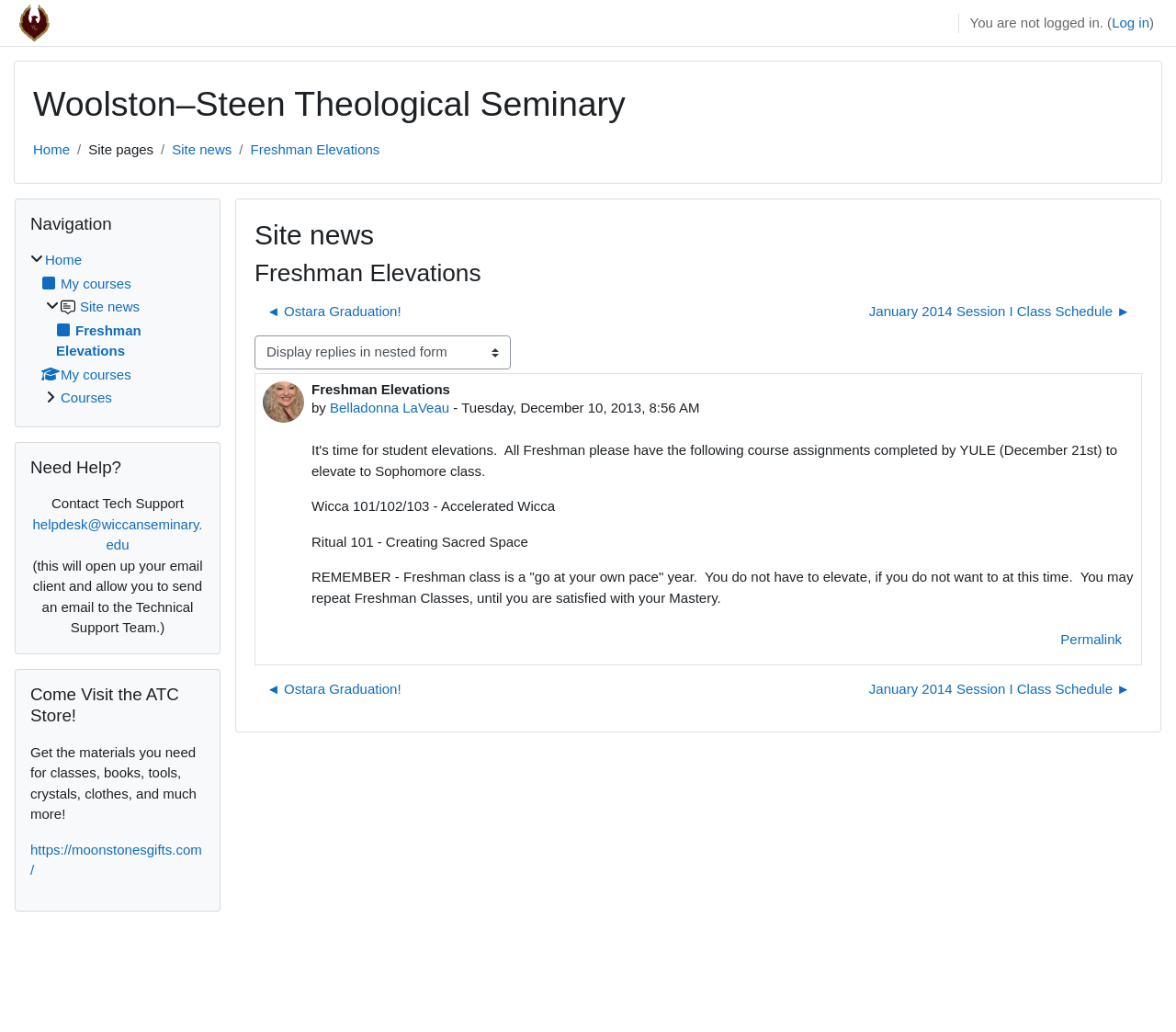Utilize the details in the image to give a detailed response to the question: What is the name of the seminary?

The name of the seminary can be found in the heading element with the text 'Woolston–Steen Theological Seminary' located at the top of the webpage.